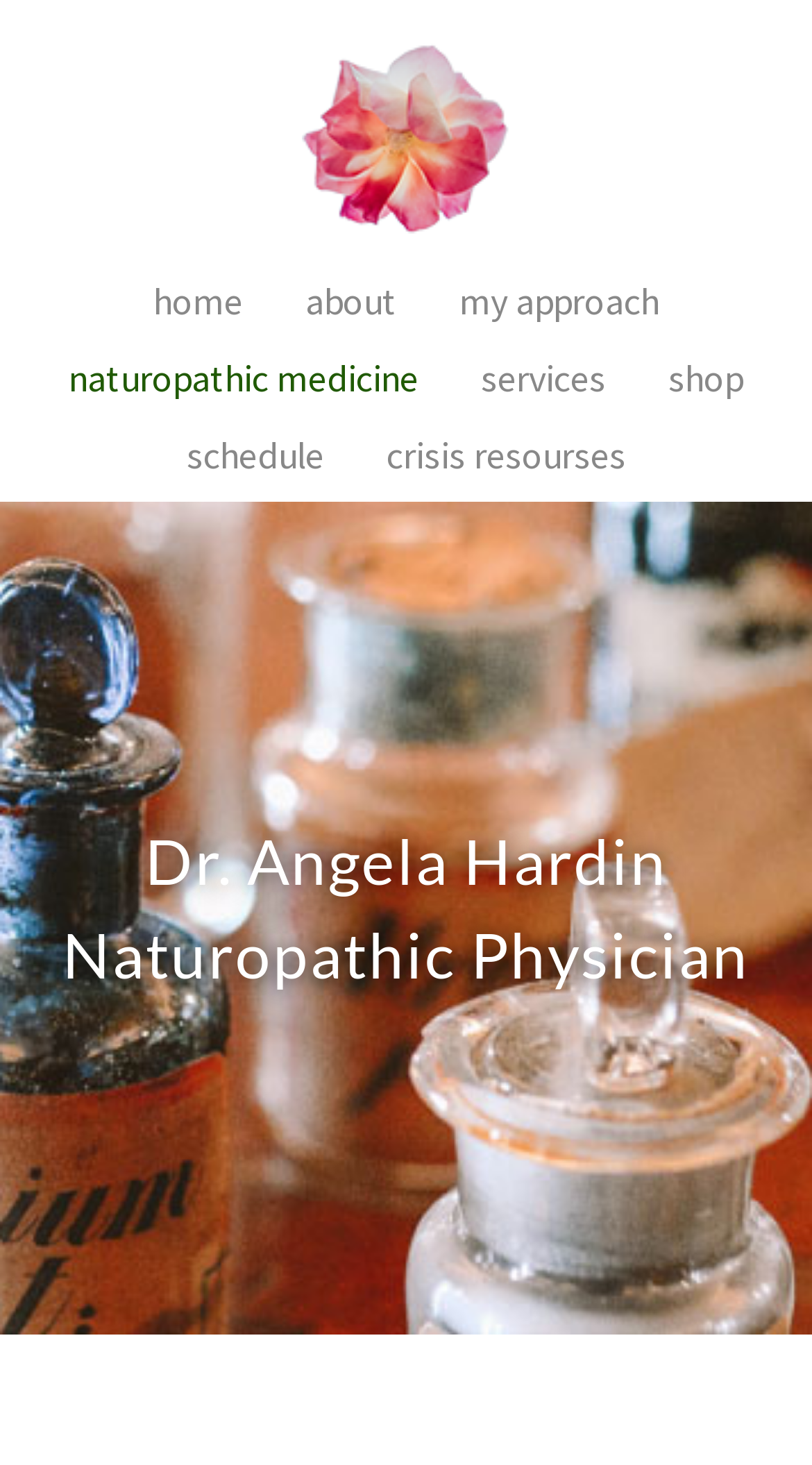Identify the bounding box coordinates for the UI element that matches this description: "About".

[0.376, 0.185, 0.488, 0.227]